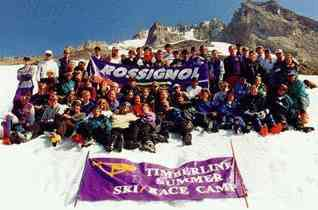Detail the scene shown in the image extensively.

A large group of ski campers proudly gathers on the snowy slopes of Timberline Lodge, Oregon, showcasing their enthusiasm for the Timberline Summer Ski Race Camp. The scene captures both experienced skiers and enthusiastic beginners, all dressed in colorful ski gear, creating a festive atmosphere. In the foreground, two prominent banners display the camp's name, "Timberline Summer Ski Race Camp," and "Rossignol," representing the camp's affiliation with the popular ski brand. The backdrop features a stunning view of rugged mountains under a clear blue sky, emphasizing the beauty of the Cascade Mountains, where campers enjoy their summer skiing experience. This moment reflects a shared commitment to skill development, camaraderie, and the joys of skiing during the summer months.